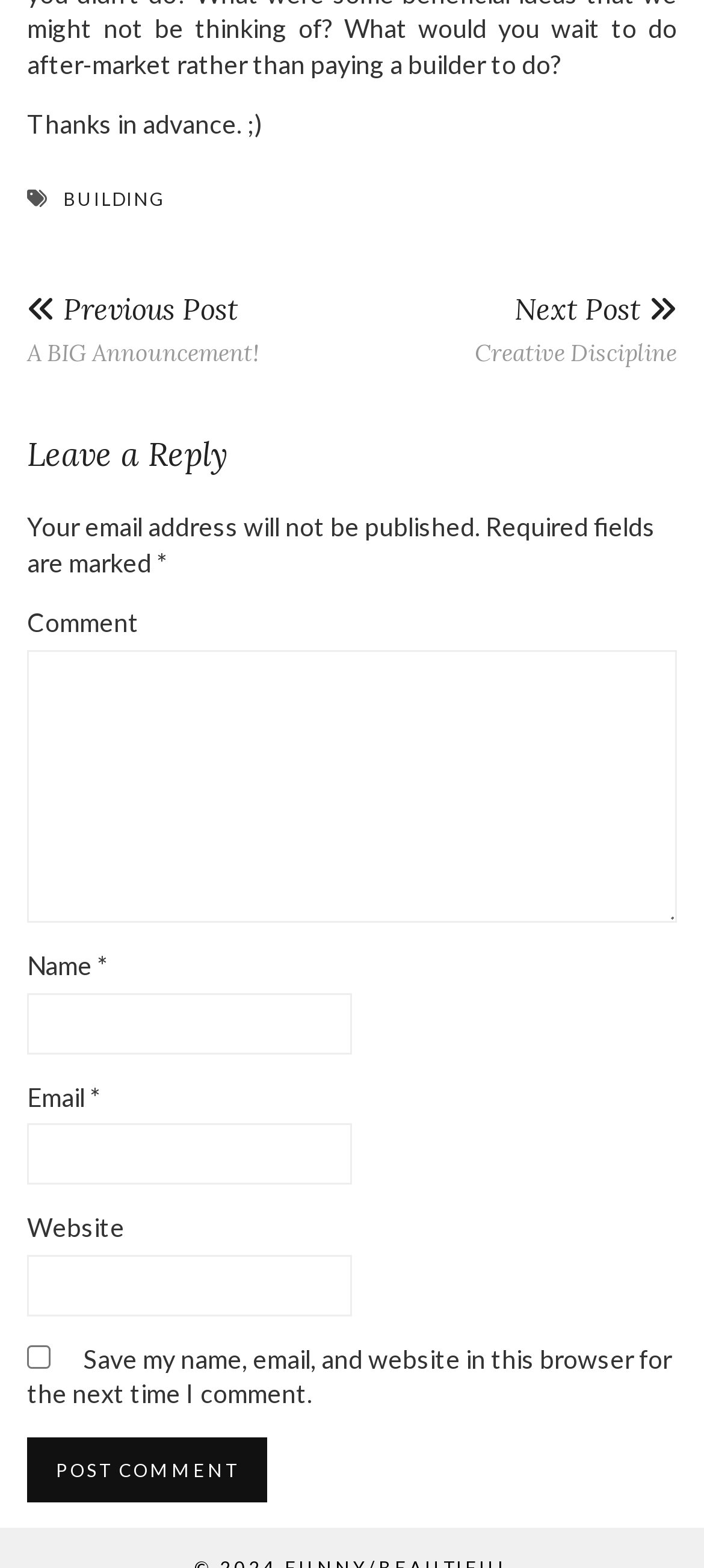Specify the bounding box coordinates of the element's area that should be clicked to execute the given instruction: "Click the post comment button". The coordinates should be four float numbers between 0 and 1, i.e., [left, top, right, bottom].

[0.038, 0.917, 0.379, 0.959]